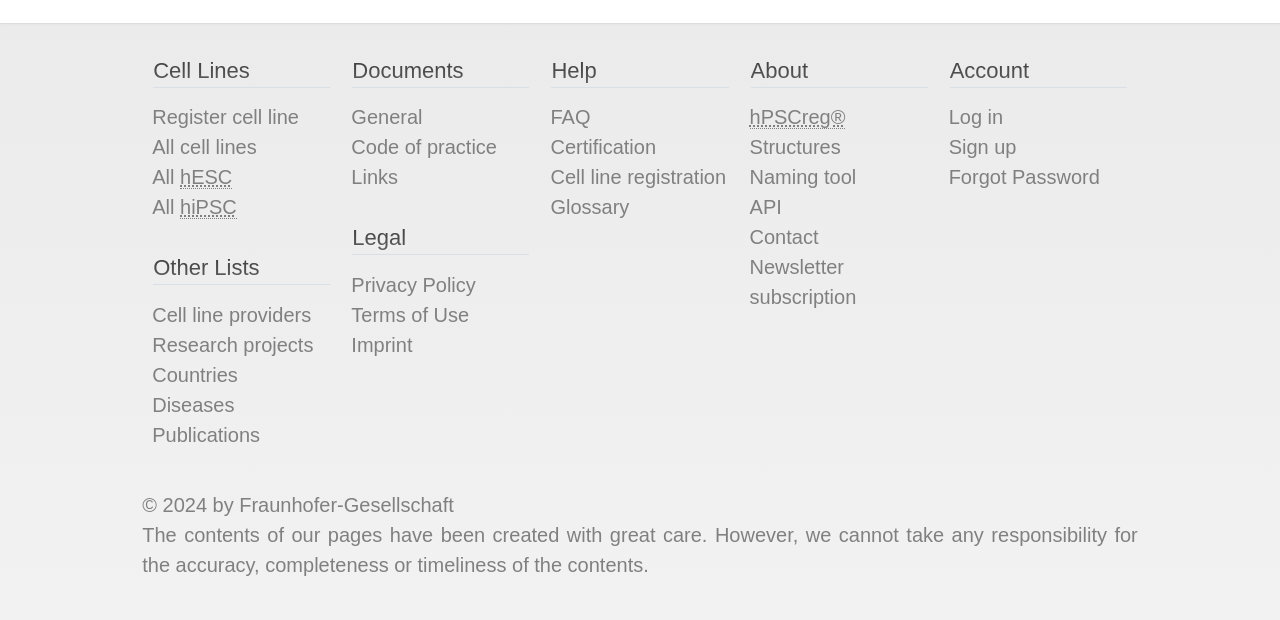Pinpoint the bounding box coordinates of the element to be clicked to execute the instruction: "Log in to the account".

[0.741, 0.171, 0.784, 0.207]